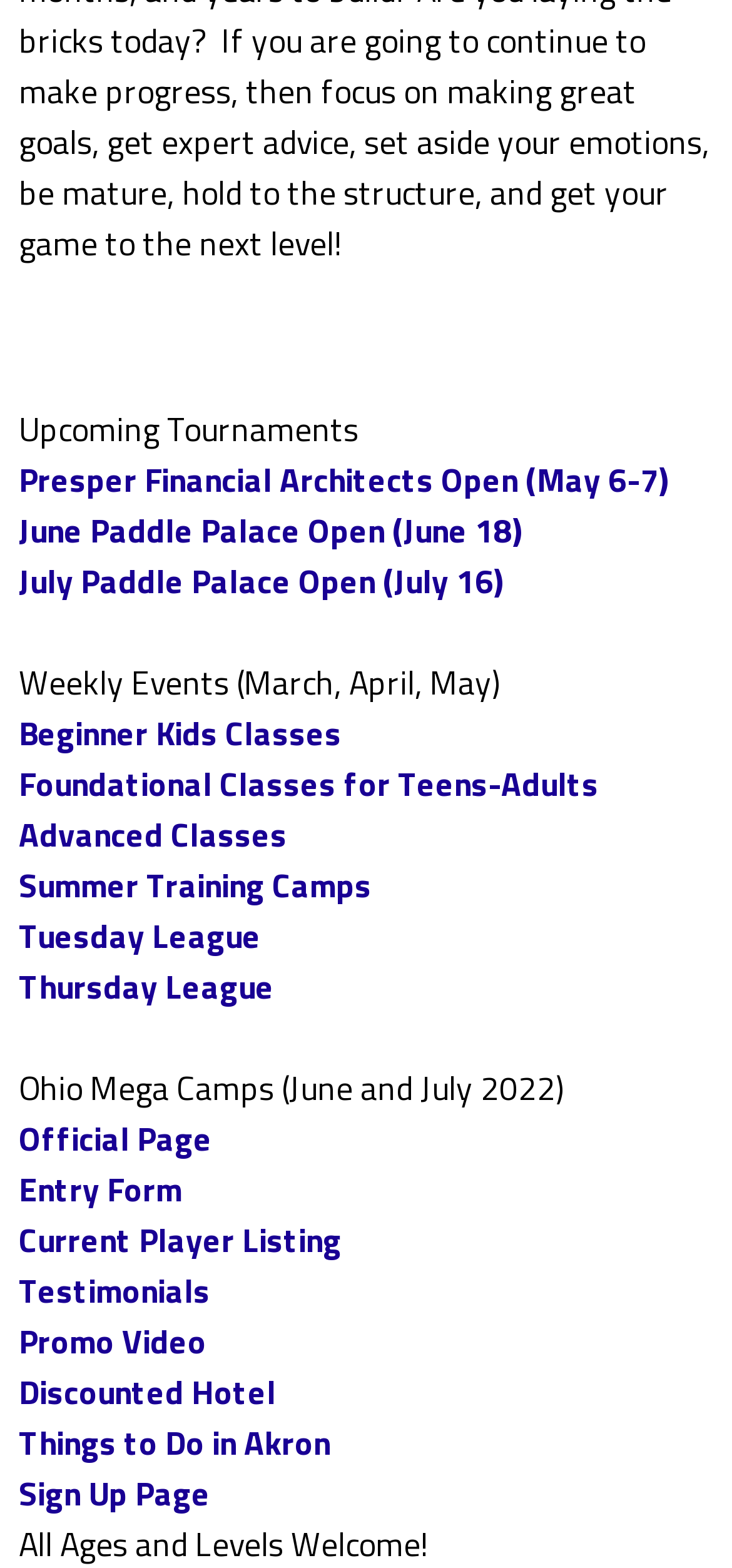Find the bounding box coordinates for the area you need to click to carry out the instruction: "Check the Current Player Listing". The coordinates should be four float numbers between 0 and 1, indicated as [left, top, right, bottom].

[0.026, 0.775, 0.467, 0.807]